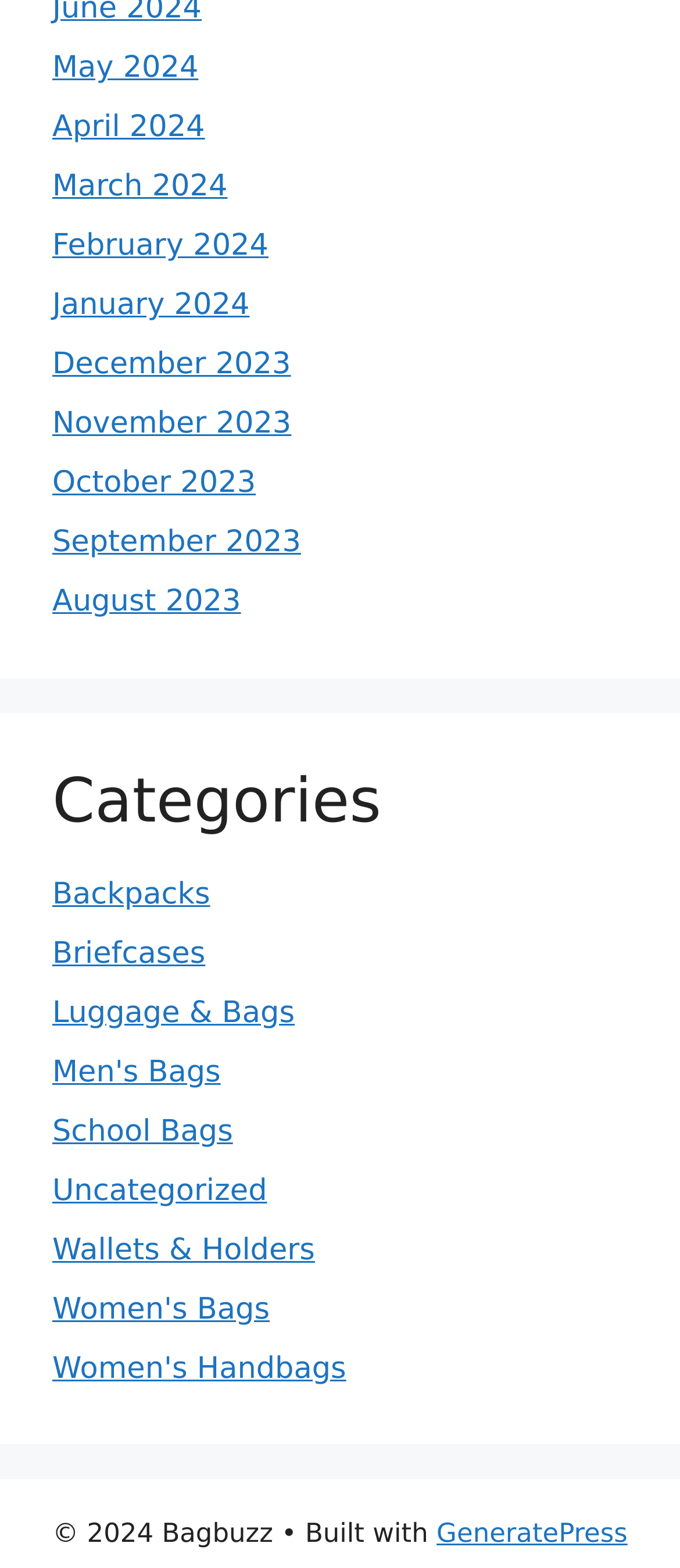Please mark the bounding box coordinates of the area that should be clicked to carry out the instruction: "Explore Luggage & Bags".

[0.077, 0.635, 0.433, 0.657]